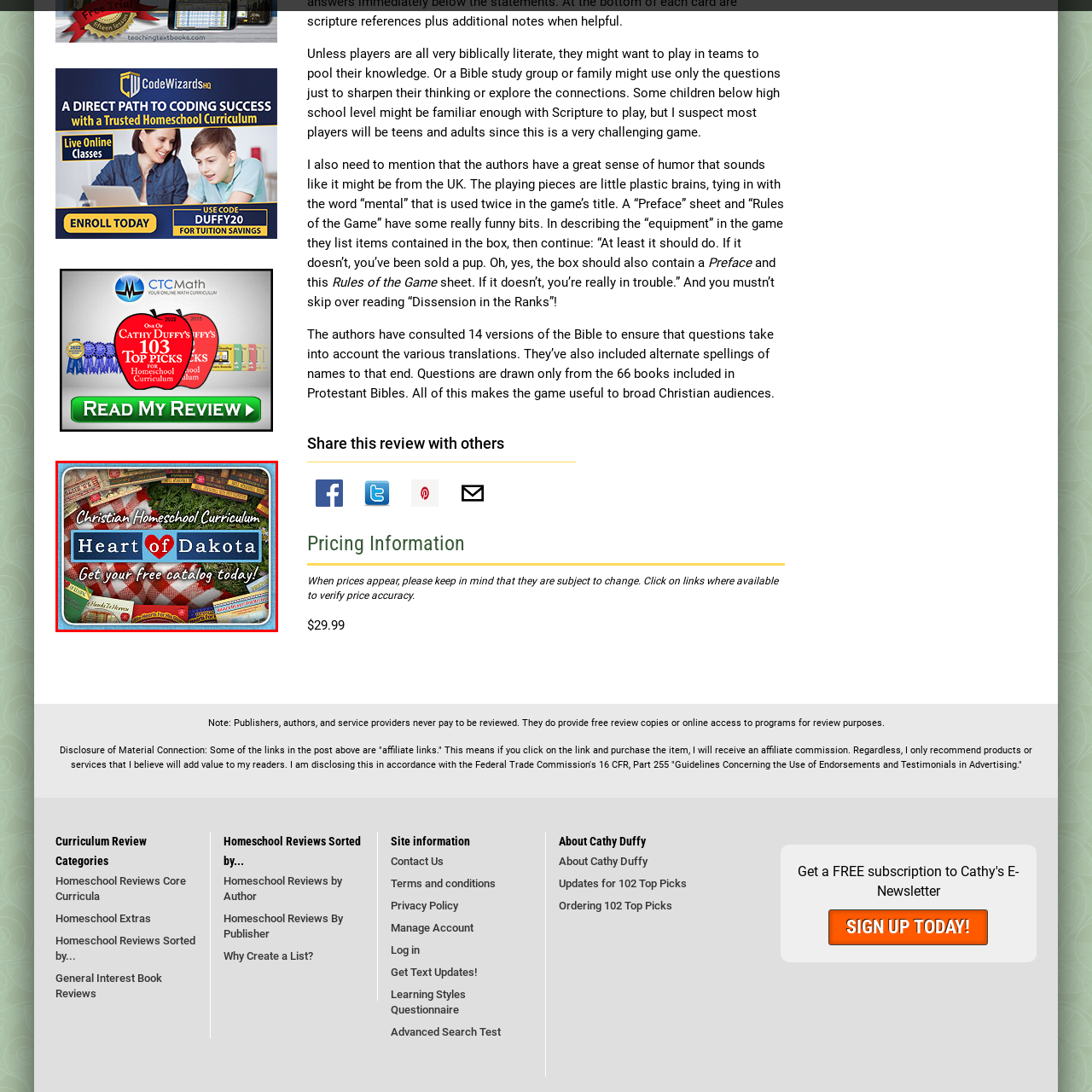Describe thoroughly what is shown in the red-bordered area of the image.

The image showcases a promotional banner for "Heart of Dakota," a Christian homeschool curriculum. The design features a vibrant layout with the curriculum's name prominently displayed in a stylized font that combines red and blue hues. Surrounding the central text are various educational materials, emphasizing the curriculum's diverse offerings. The background features a checkered pattern, evoking a warm and inviting feel, complemented by lush green elements that suggest growth and learning. A call to action invites viewers to "Get your free catalog today!" signaling an opportunity for interested families to explore the resources available for homeschooling. This image effectively conveys a message of family-centered education grounded in Christian values.